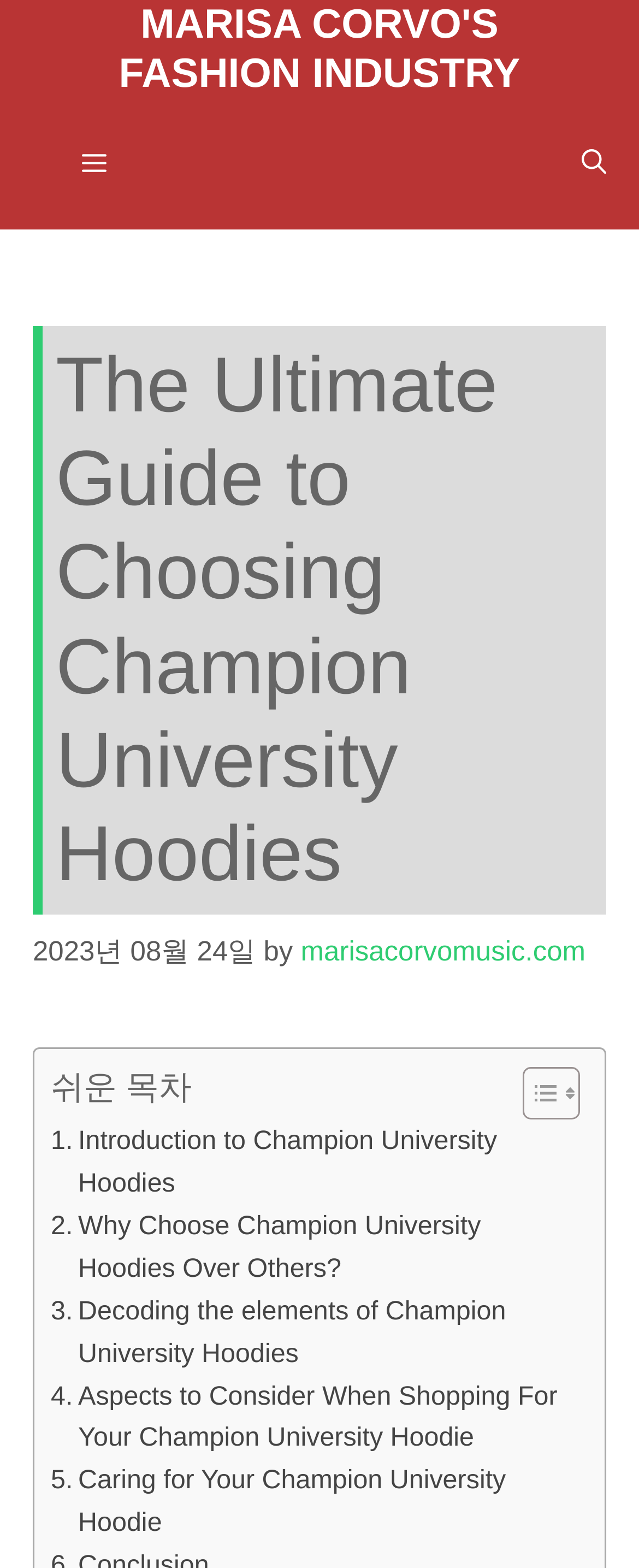Provide your answer in one word or a succinct phrase for the question: 
How many links are in the table of content?

5